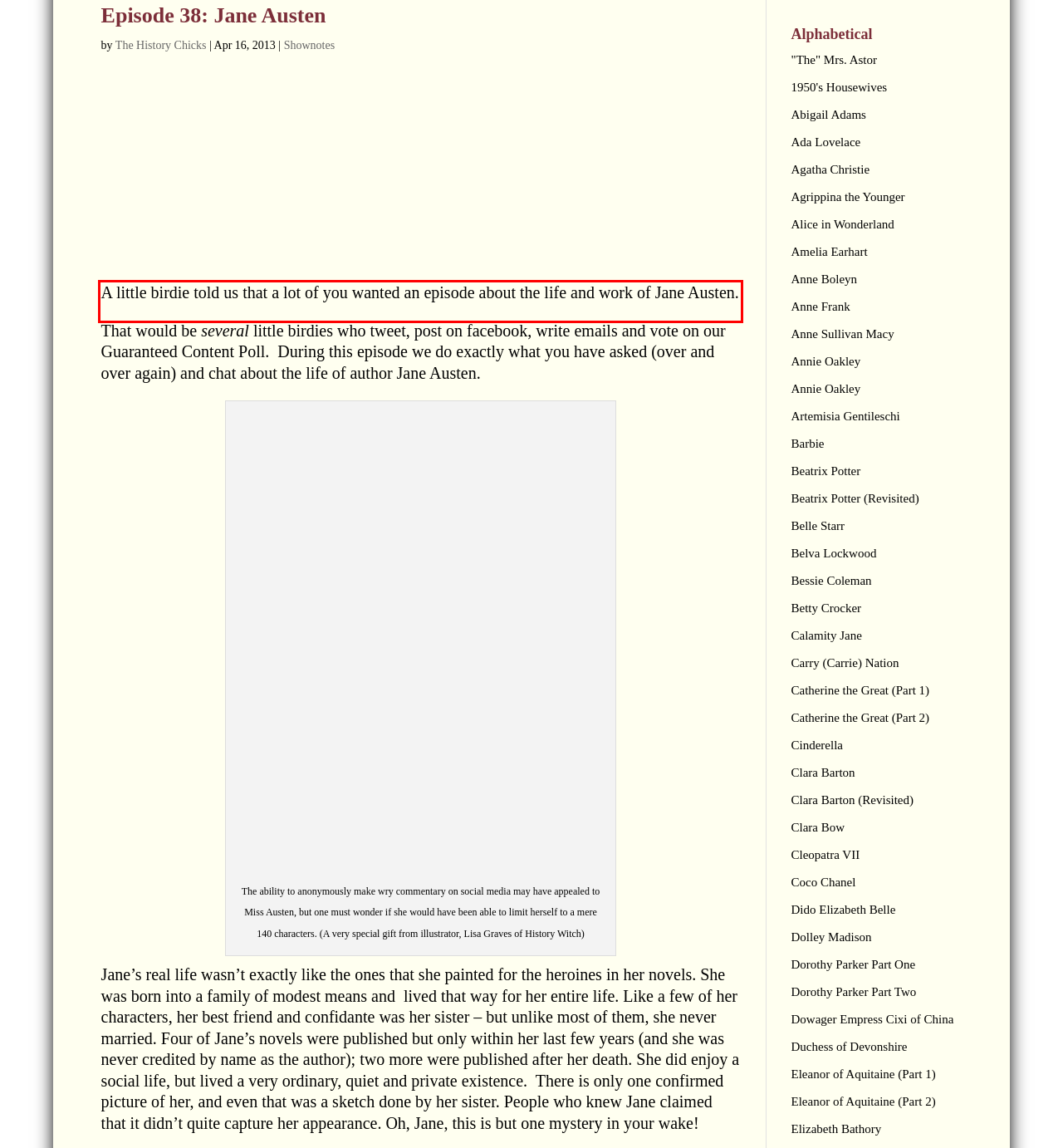You have a screenshot of a webpage, and there is a red bounding box around a UI element. Utilize OCR to extract the text within this red bounding box.

A little birdie told us that a lot of you wanted an episode about the life and work of Jane Austen.